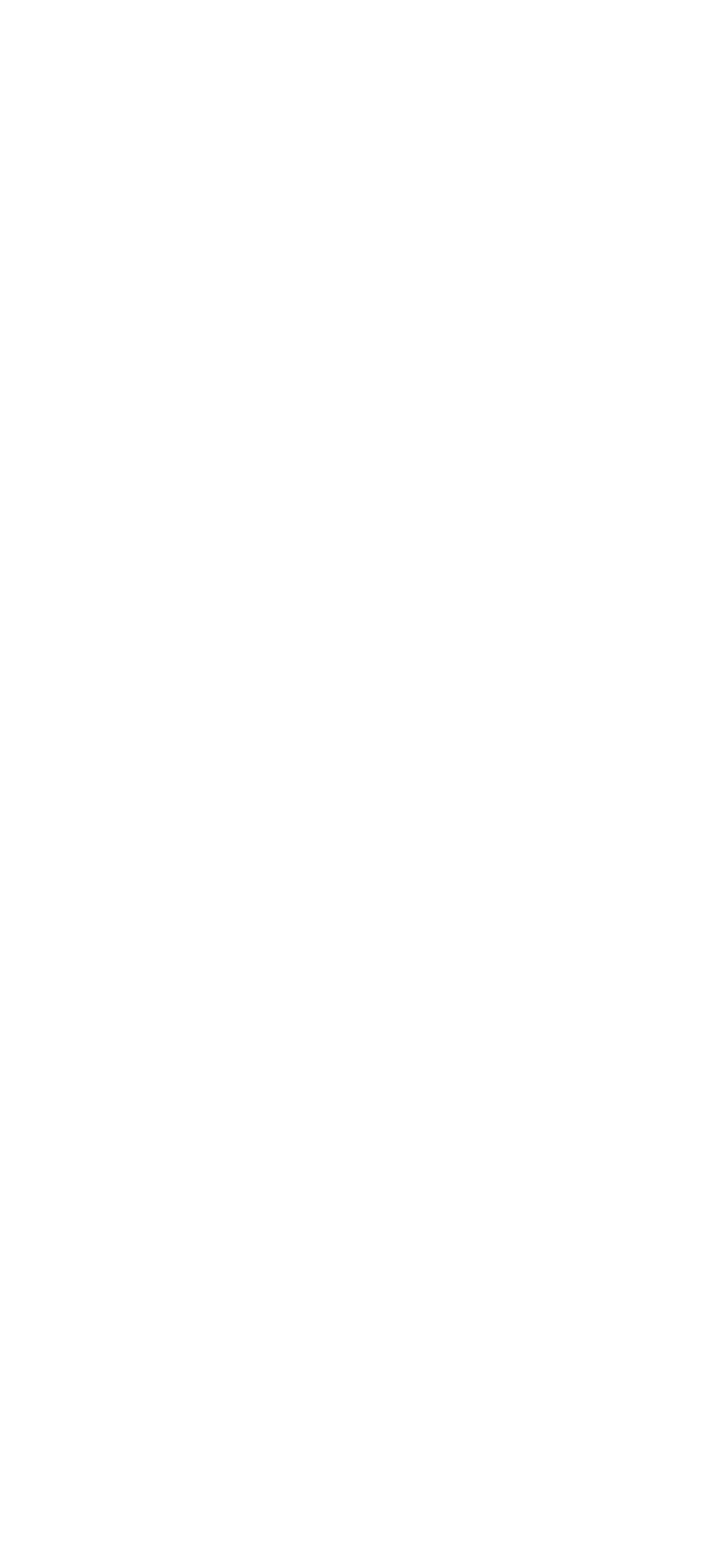How many emergency contact details can be added?
Use the screenshot to answer the question with a single word or phrase.

3